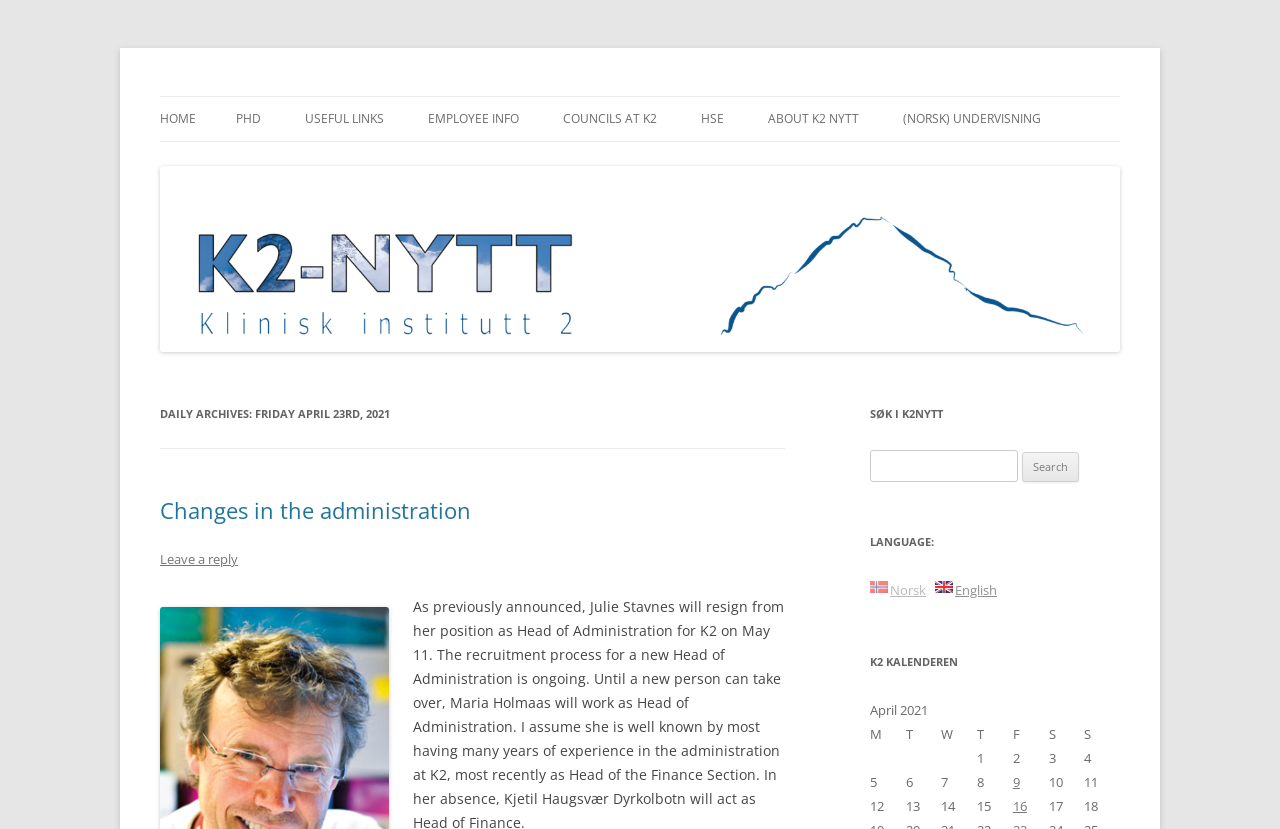Determine the bounding box coordinates of the element that should be clicked to execute the following command: "View daily archives for Friday April 23rd, 2021".

[0.125, 0.485, 0.613, 0.514]